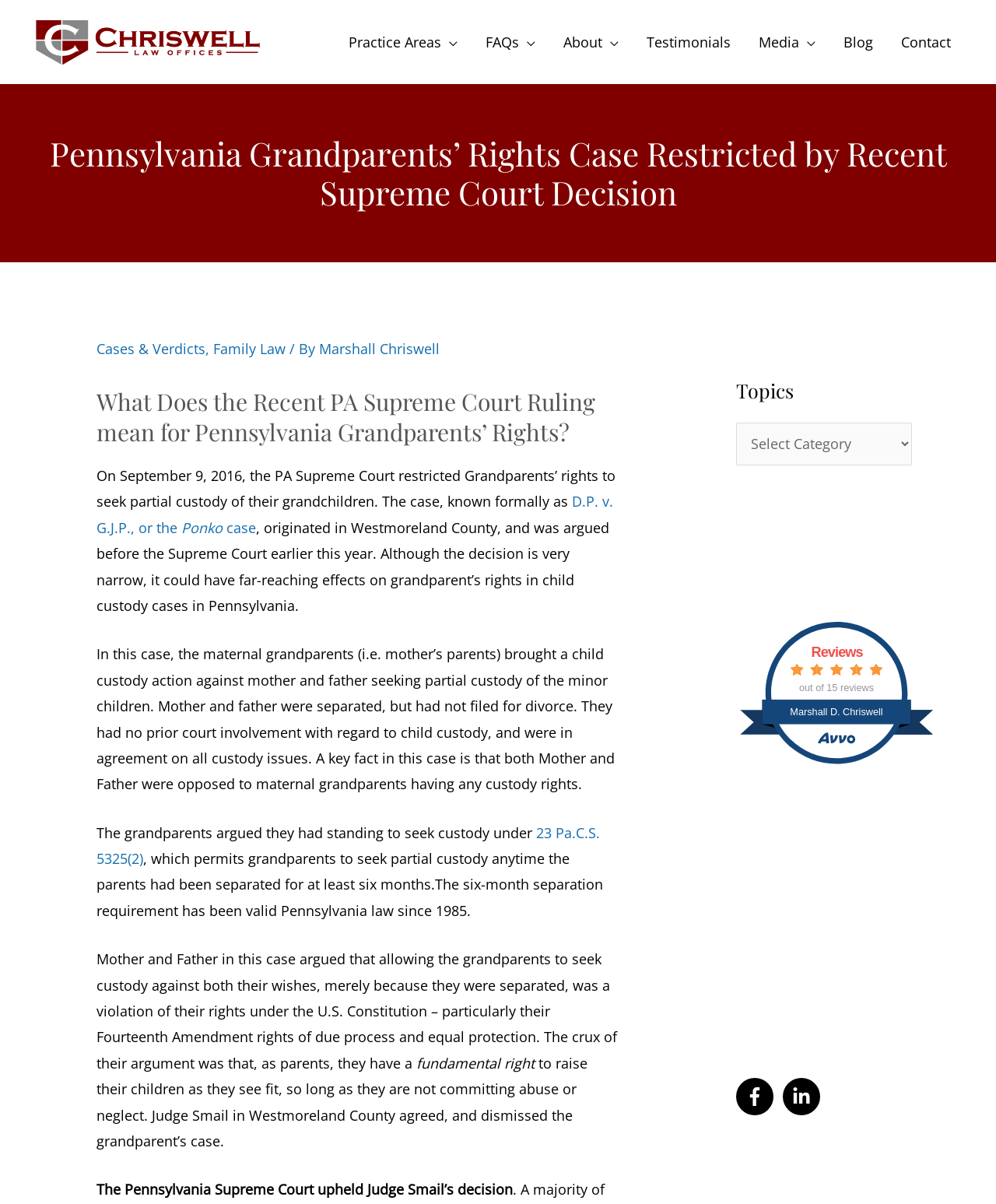What is the name of the case mentioned in the article?
Please respond to the question with a detailed and informative answer.

The name of the case mentioned in the article is D.P. v. G.J.P., also known as the Ponko case, which originated in Westmoreland County and was argued before the Supreme Court earlier this year.